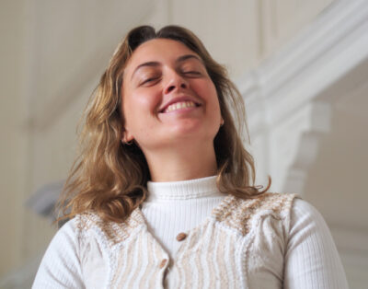Explain the details of the image you are viewing.

The image features a young woman with a joyful expression, capturing a moment of happiness and contentment. She has long, wavy hair and is wearing a light-colored sweater with decorative buttons, giving her a warm and inviting appearance. The background suggests a serene indoor setting, complemented by soft lighting that enhances her cheerful demeanor. This image resonates with themes of connection and well-being, reflecting the ideas explored in the accompanying text about the importance of community and self-healing practices. The visual evokes a sense of mindfulness and the transformative power of positive energy, aligning with the principles of the Work that Reconnects, which aims to foster collaboration and resilience in the face of life’s challenges.